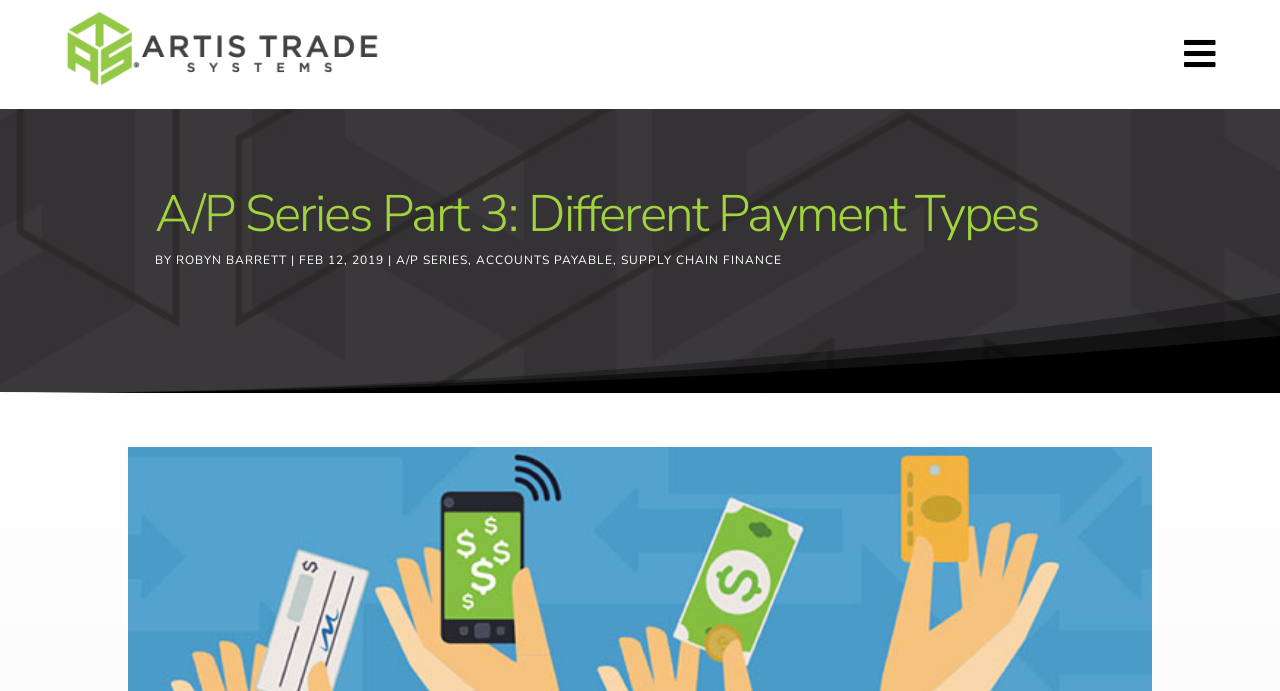Please locate and retrieve the main header text of the webpage.

A/P Series Part 3: Different Payment Types